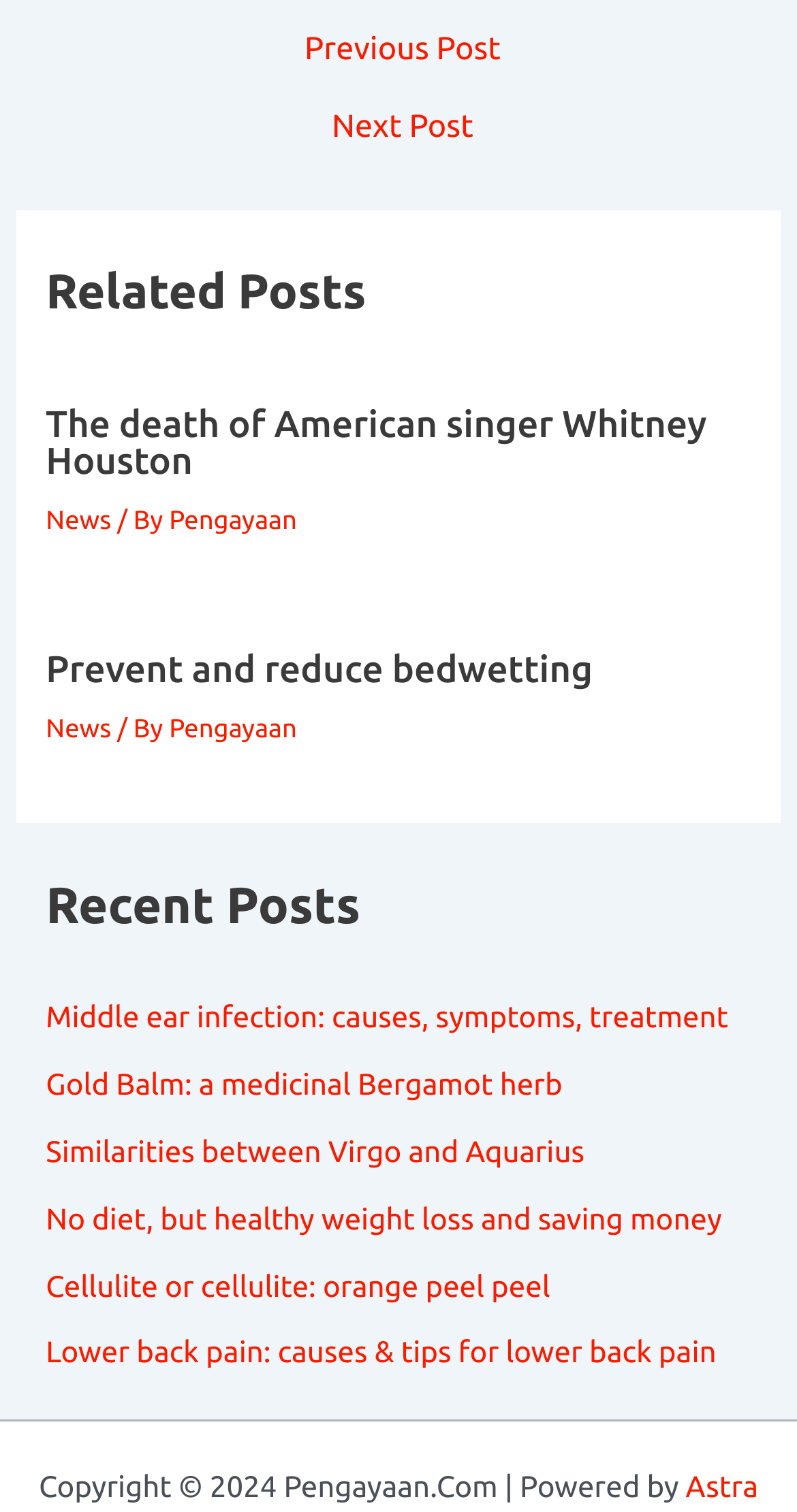How many related posts are there?
Please look at the screenshot and answer in one word or a short phrase.

2